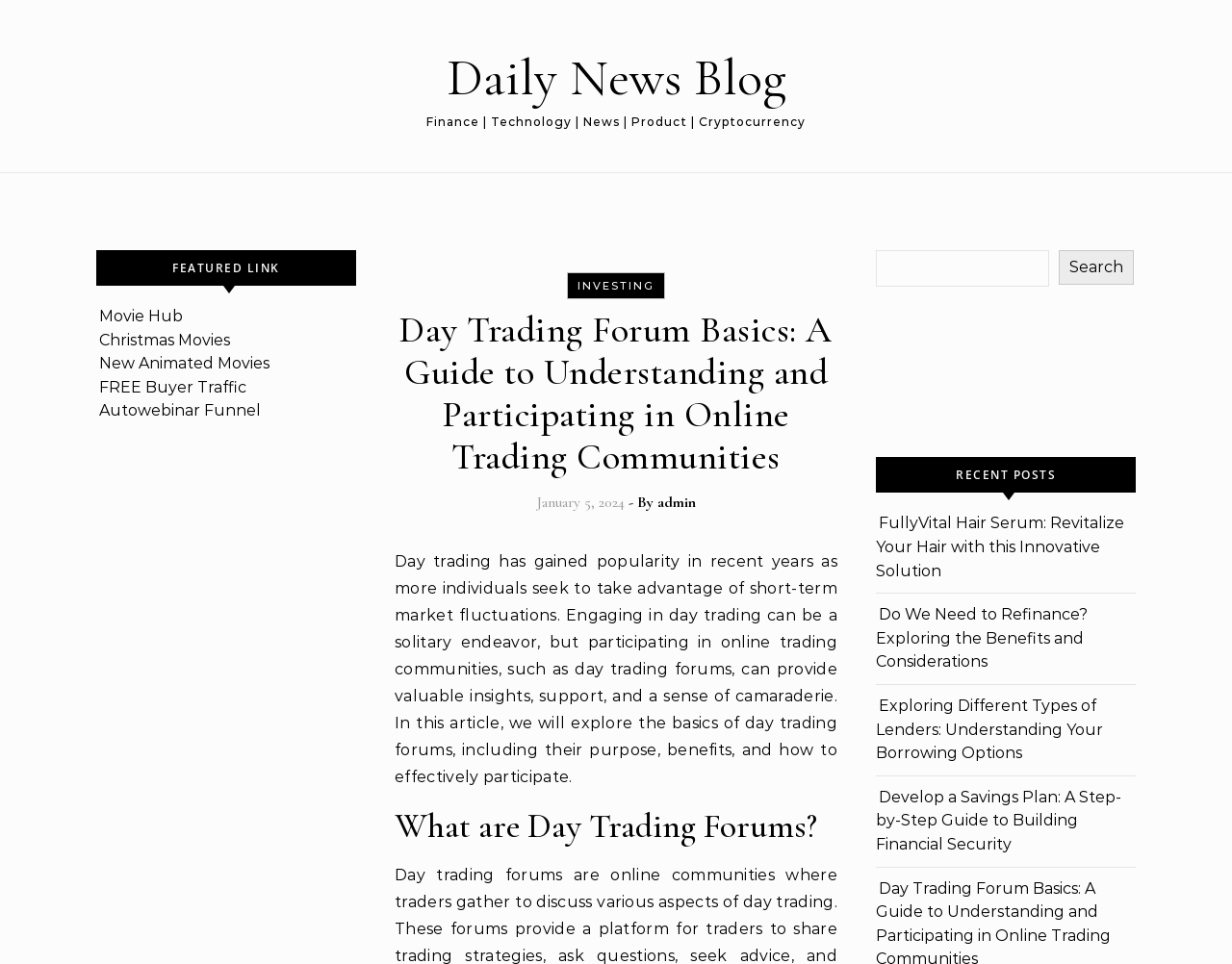Locate the UI element that matches the description admin in the webpage screenshot. Return the bounding box coordinates in the format (top-left x, top-left y, bottom-right x, bottom-right y), with values ranging from 0 to 1.

[0.533, 0.511, 0.564, 0.531]